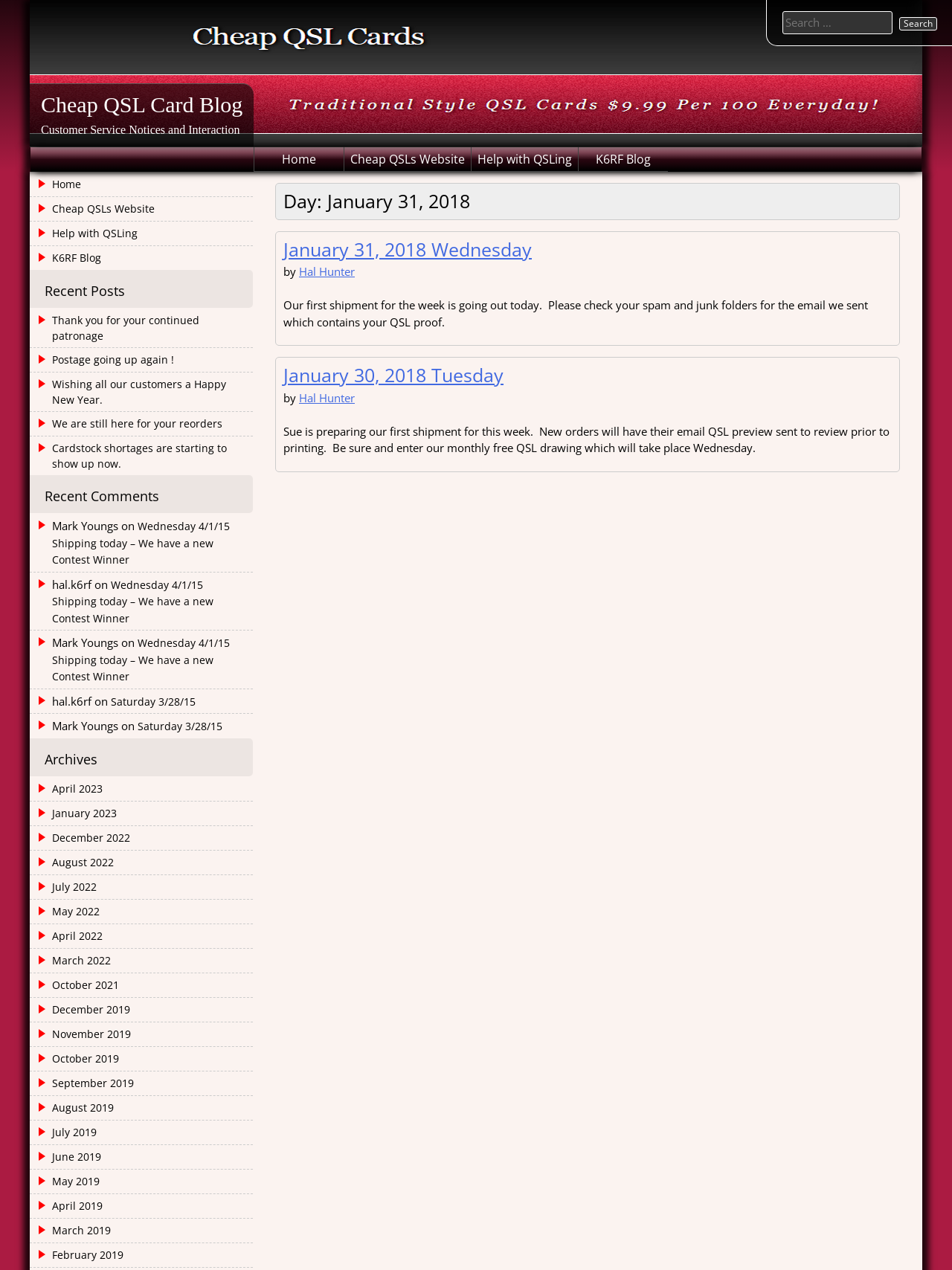Determine the bounding box coordinates for the region that must be clicked to execute the following instruction: "Read the first blog post".

[0.298, 0.185, 0.937, 0.207]